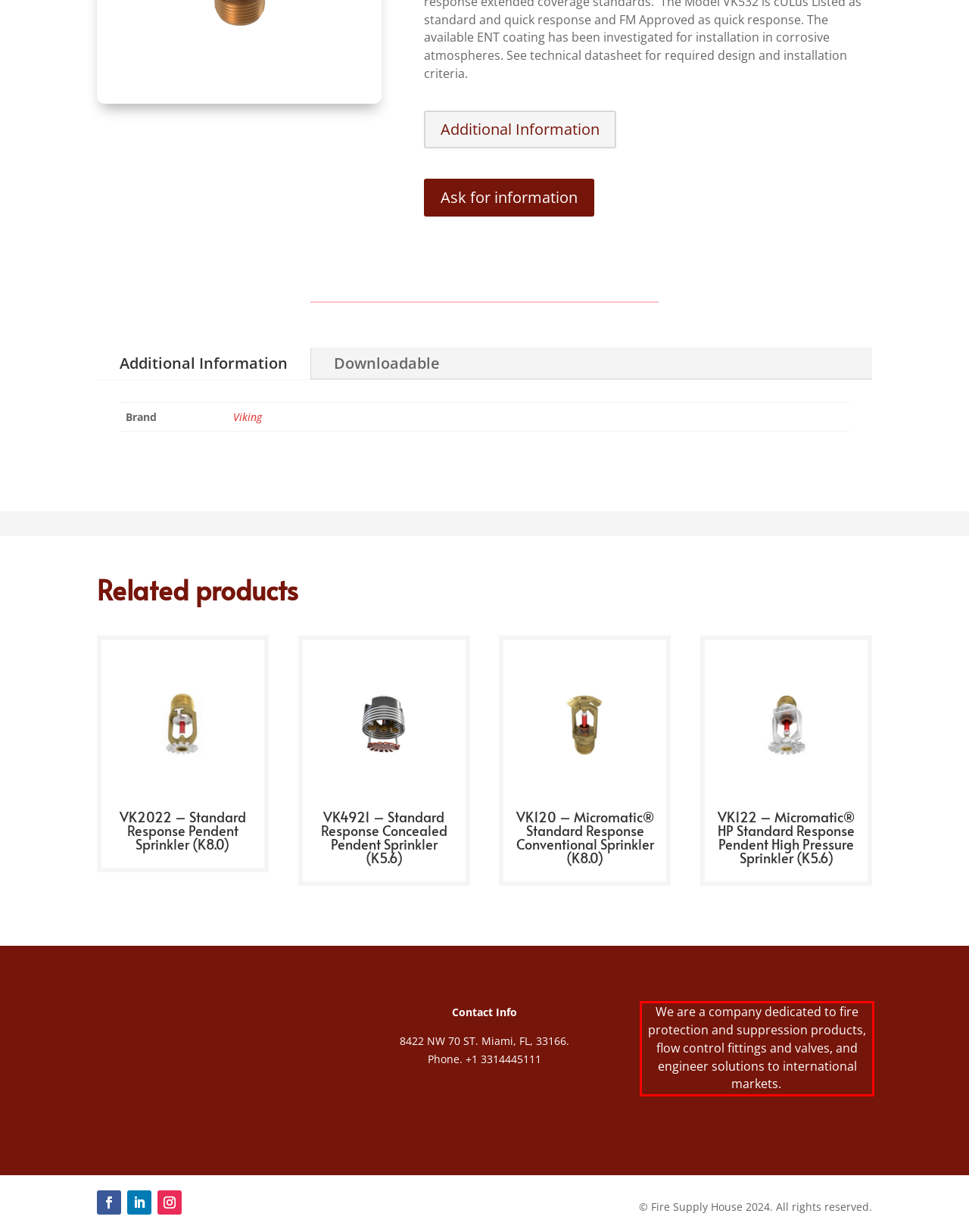Given a screenshot of a webpage, identify the red bounding box and perform OCR to recognize the text within that box.

We are a company dedicated to fire protection and suppression products, flow control fittings and valves, and engineer solutions to international markets.